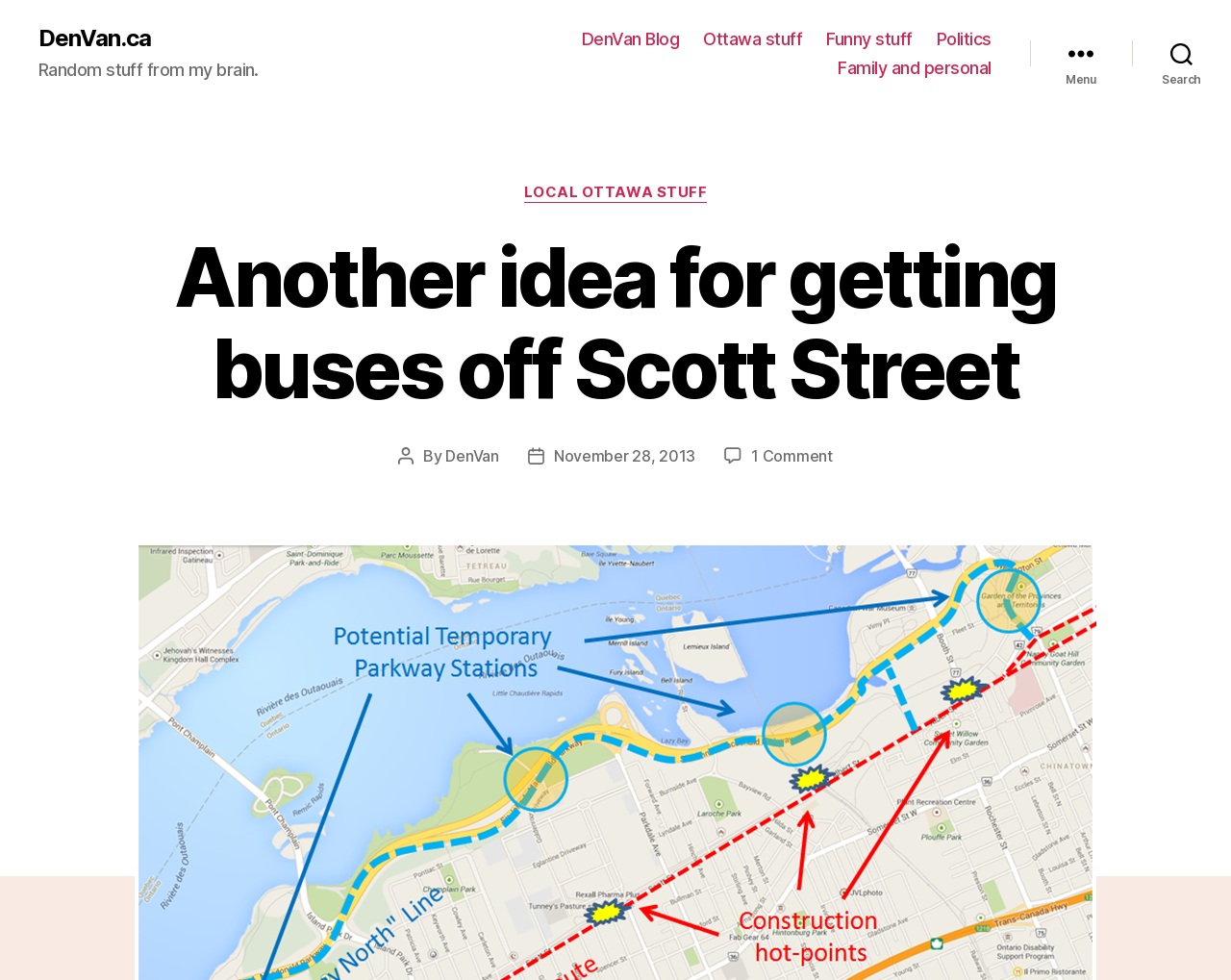What is the category of the post?
Refer to the image and give a detailed answer to the query.

I found the answer by looking at the categories section of the webpage, where 'LOCAL OTTAWA STUFF' is listed as a category, and the post title 'Another idea for getting buses off Scott Street' is related to this category.